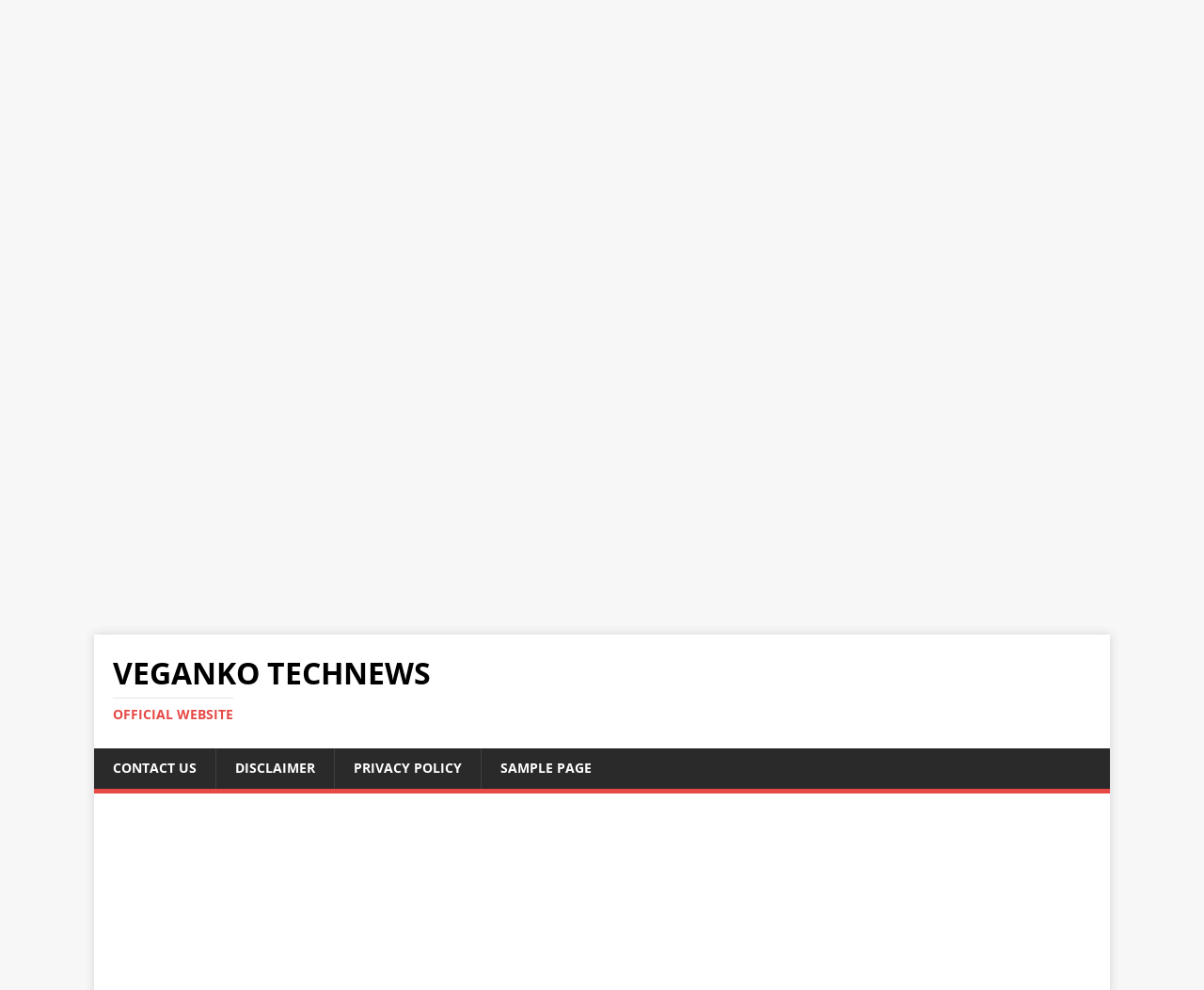How many links are in the top navigation bar? Analyze the screenshot and reply with just one word or a short phrase.

5